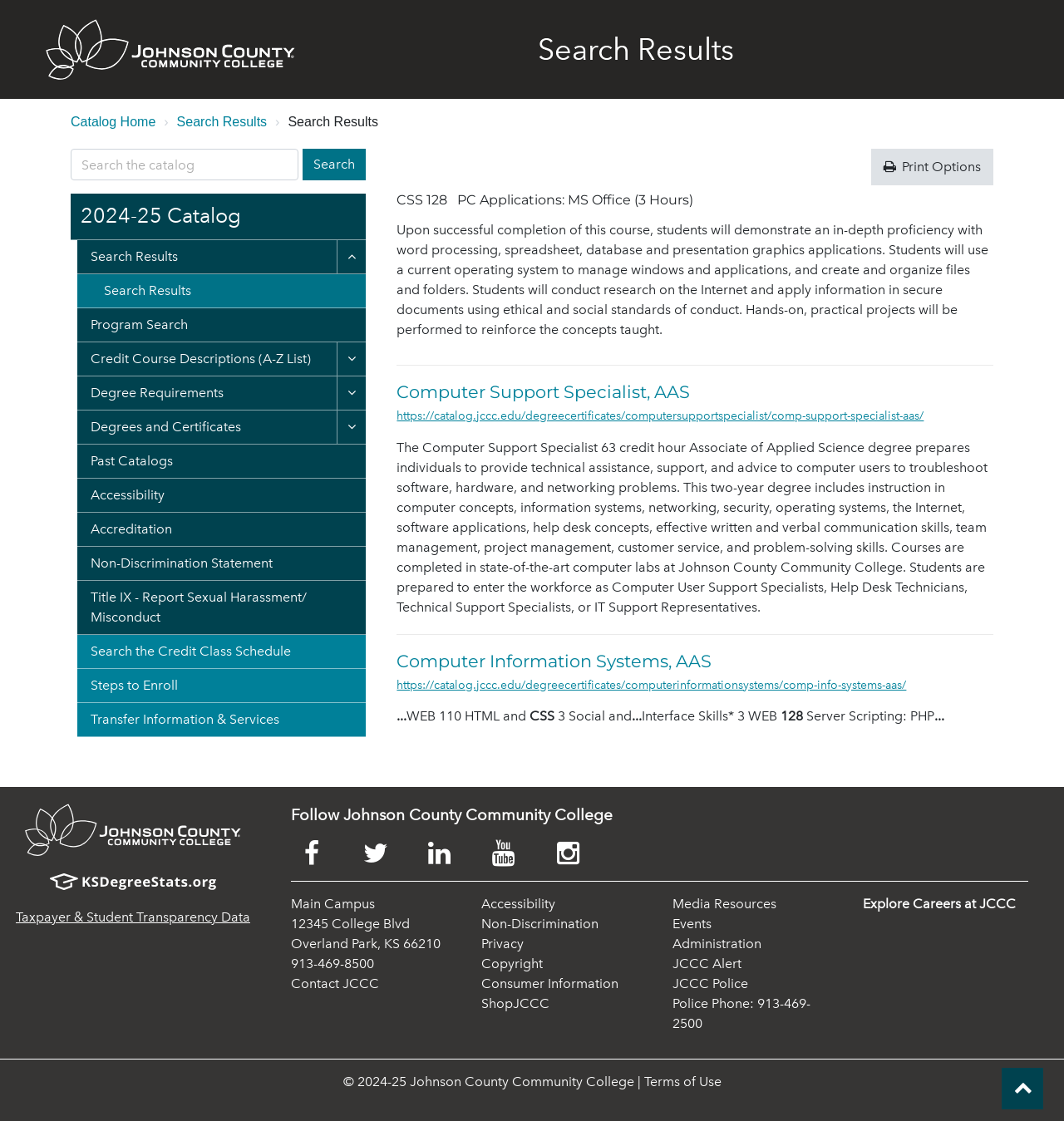Please identify the bounding box coordinates of the element that needs to be clicked to perform the following instruction: "Search the catalog".

[0.066, 0.133, 0.28, 0.161]